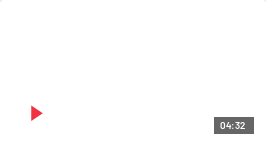Explain the contents of the image with as much detail as possible.

The image features a video player interface showcasing an NBA highlight titled "Coby White GOES OFF In The #SoFiPlayIn! 👀". The player has a play button on the left side, indicating the video is ready to be played. To the right, a timer displays the duration of the video, which is 4 minutes and 32 seconds. The visual design is clean and minimalistic, focusing on delivering an engaging preview of exciting basketball moments. This video is part of the latest sports content released on April 17, 2024, emphasizing the thrilling performances occurring during this season's playoffs.